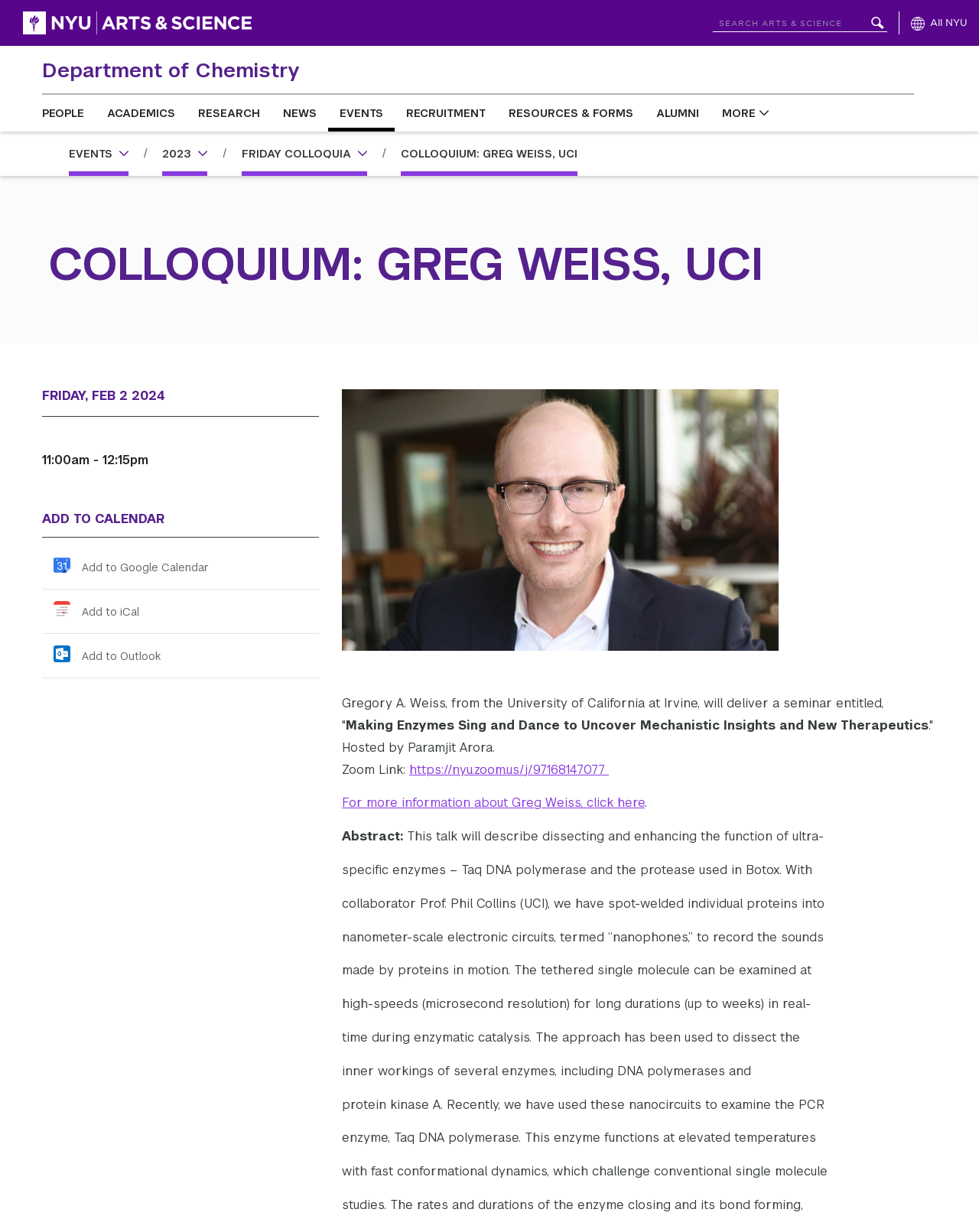Who is the host of the colloquium?
Please answer using one word or phrase, based on the screenshot.

Paramjit Arora